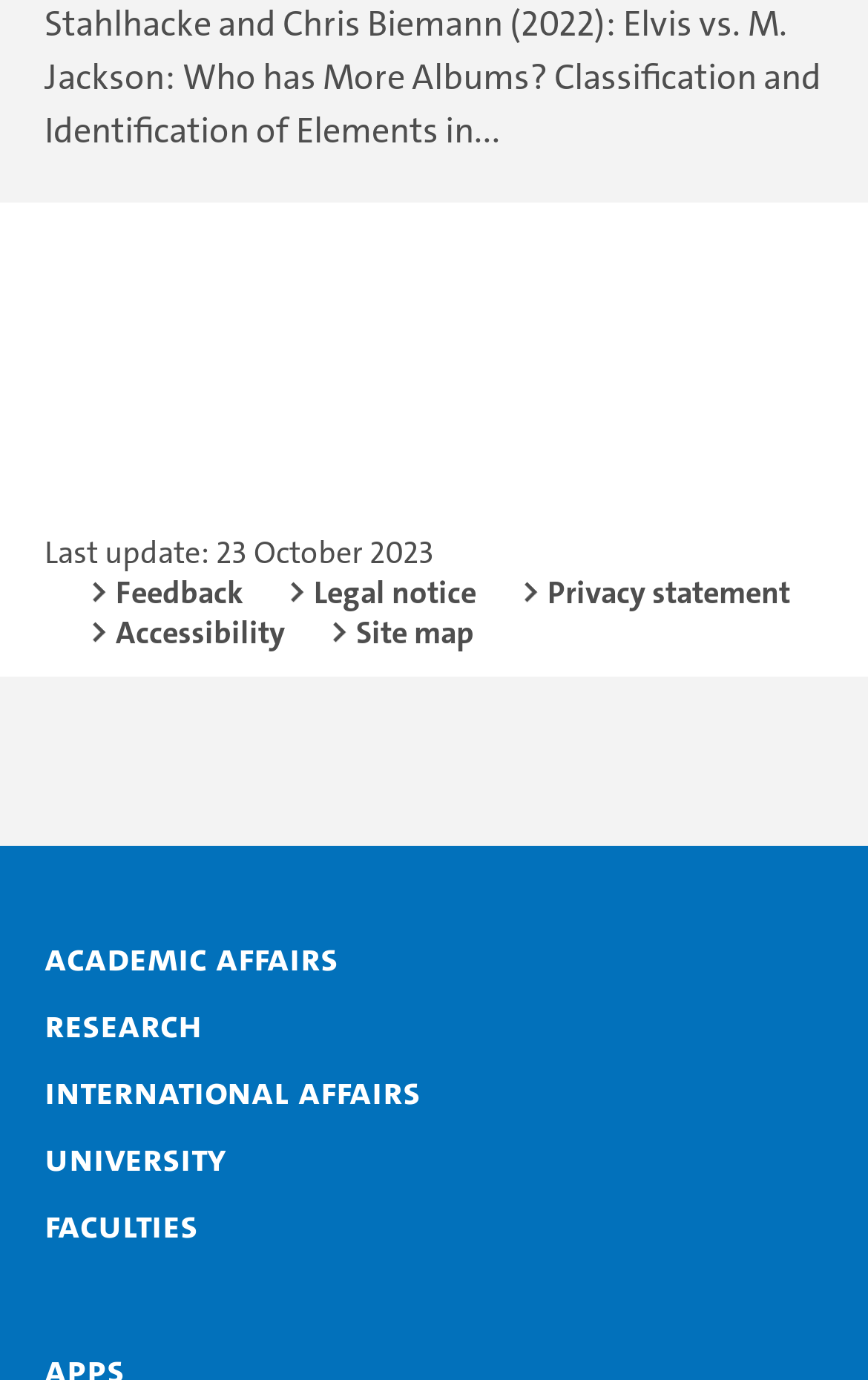How many links are available in the footer section of the webpage?
Based on the image, answer the question in a detailed manner.

The footer section of the webpage contains 7 links: Feedback, Legal notice, Privacy statement, Accessibility, Site map, and the 5 categories of links mentioned earlier.